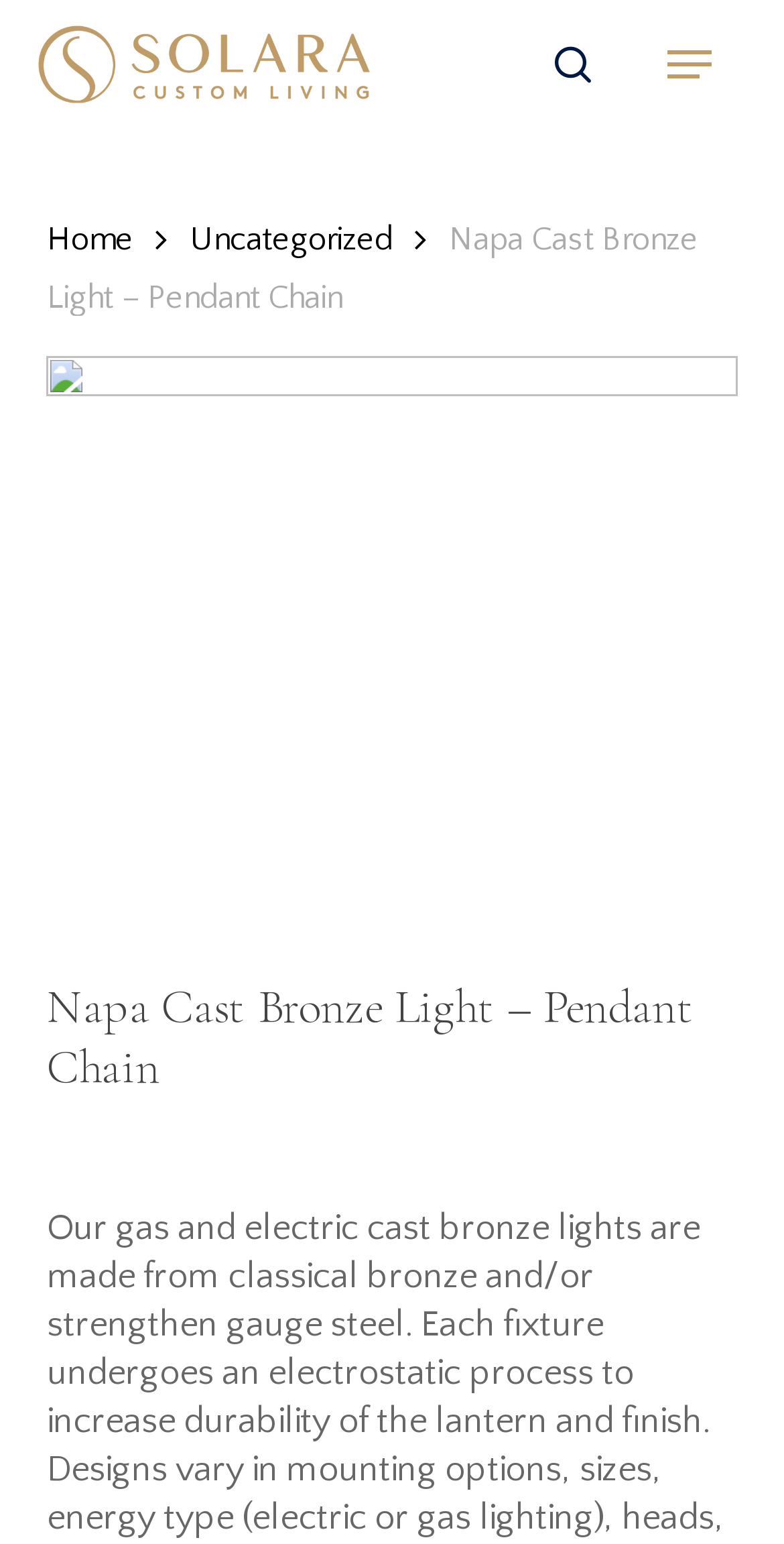Can you find and provide the title of the webpage?

Napa Cast Bronze Light – Pendant Chain